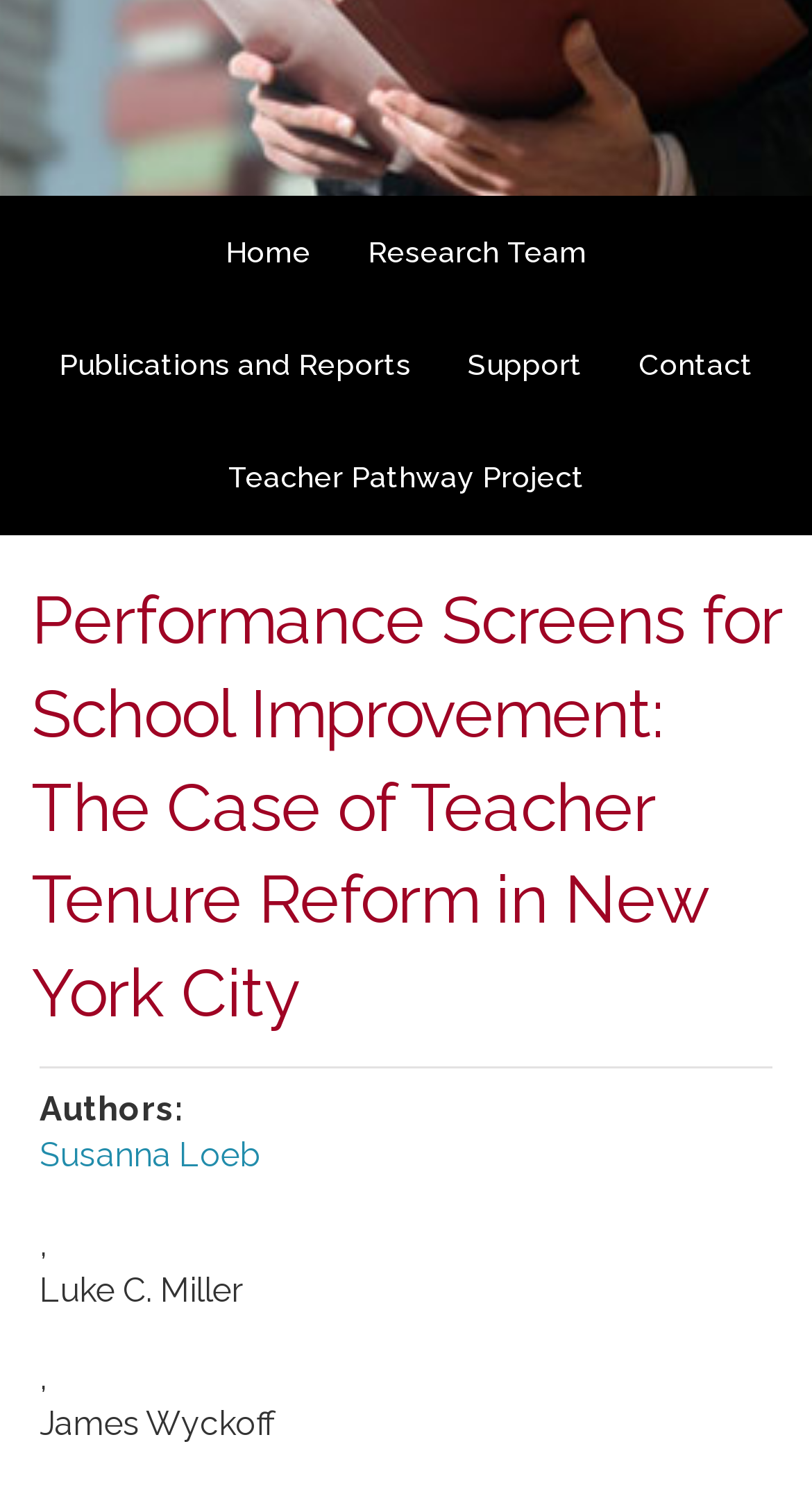Using the element description: "Susanna Loeb", determine the bounding box coordinates for the specified UI element. The coordinates should be four float numbers between 0 and 1, [left, top, right, bottom].

[0.049, 0.76, 0.321, 0.786]